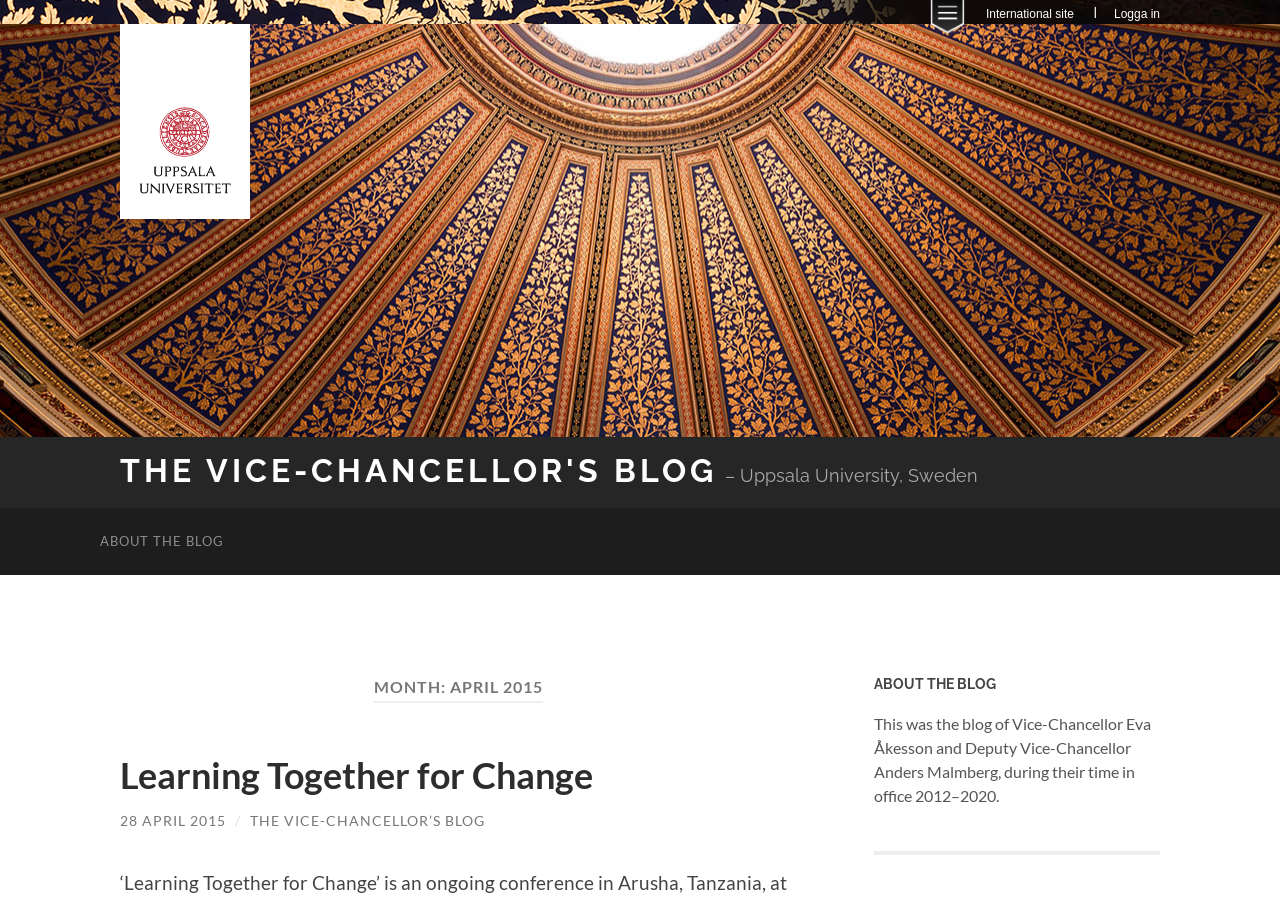Locate the bounding box coordinates of the clickable region to complete the following instruction: "visit international site."

[0.77, 0.008, 0.839, 0.023]